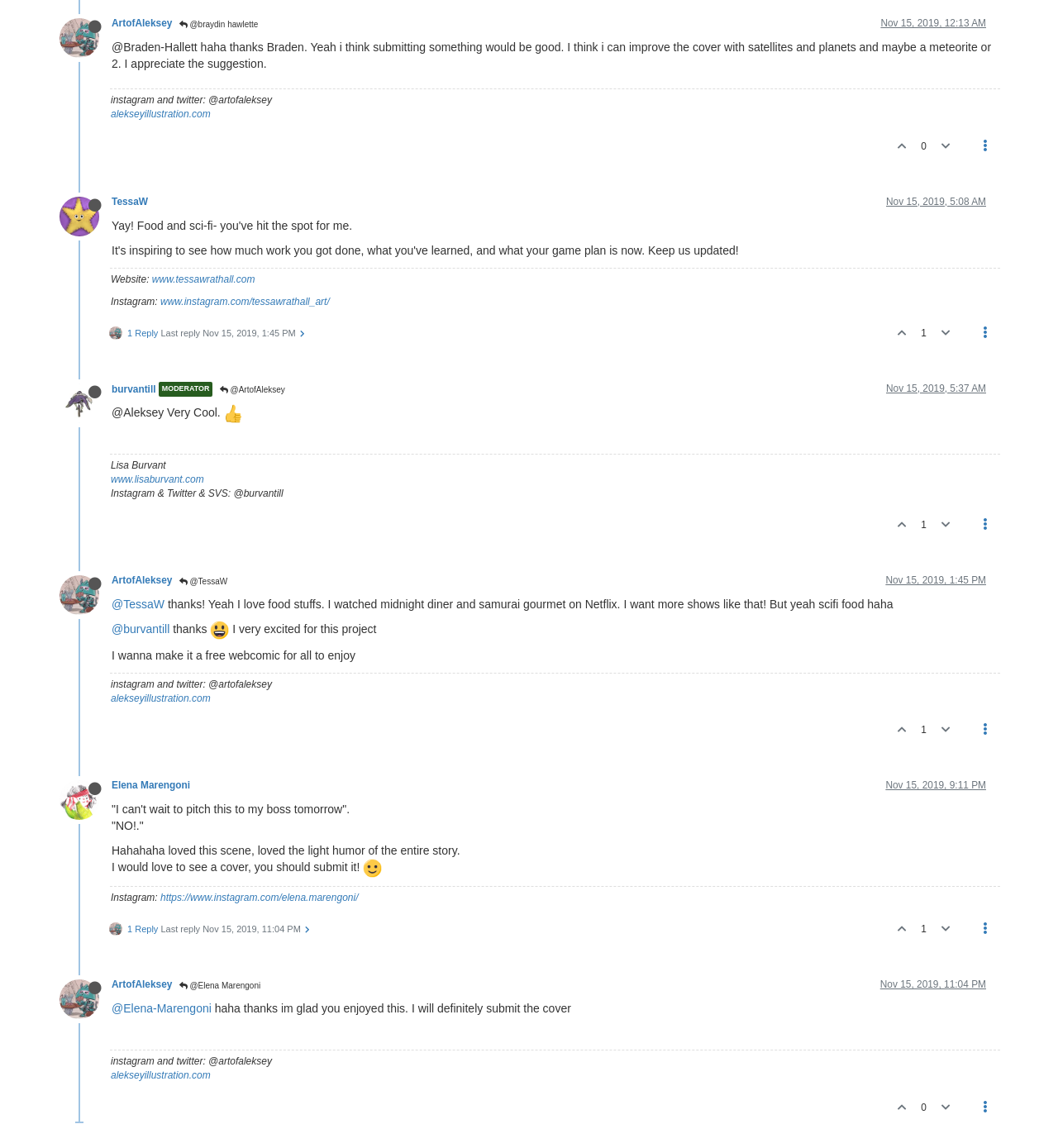Find the bounding box coordinates for the HTML element specified by: "alt="Elena Marengoni" title="Elena Marengoni"".

[0.056, 0.69, 0.105, 0.702]